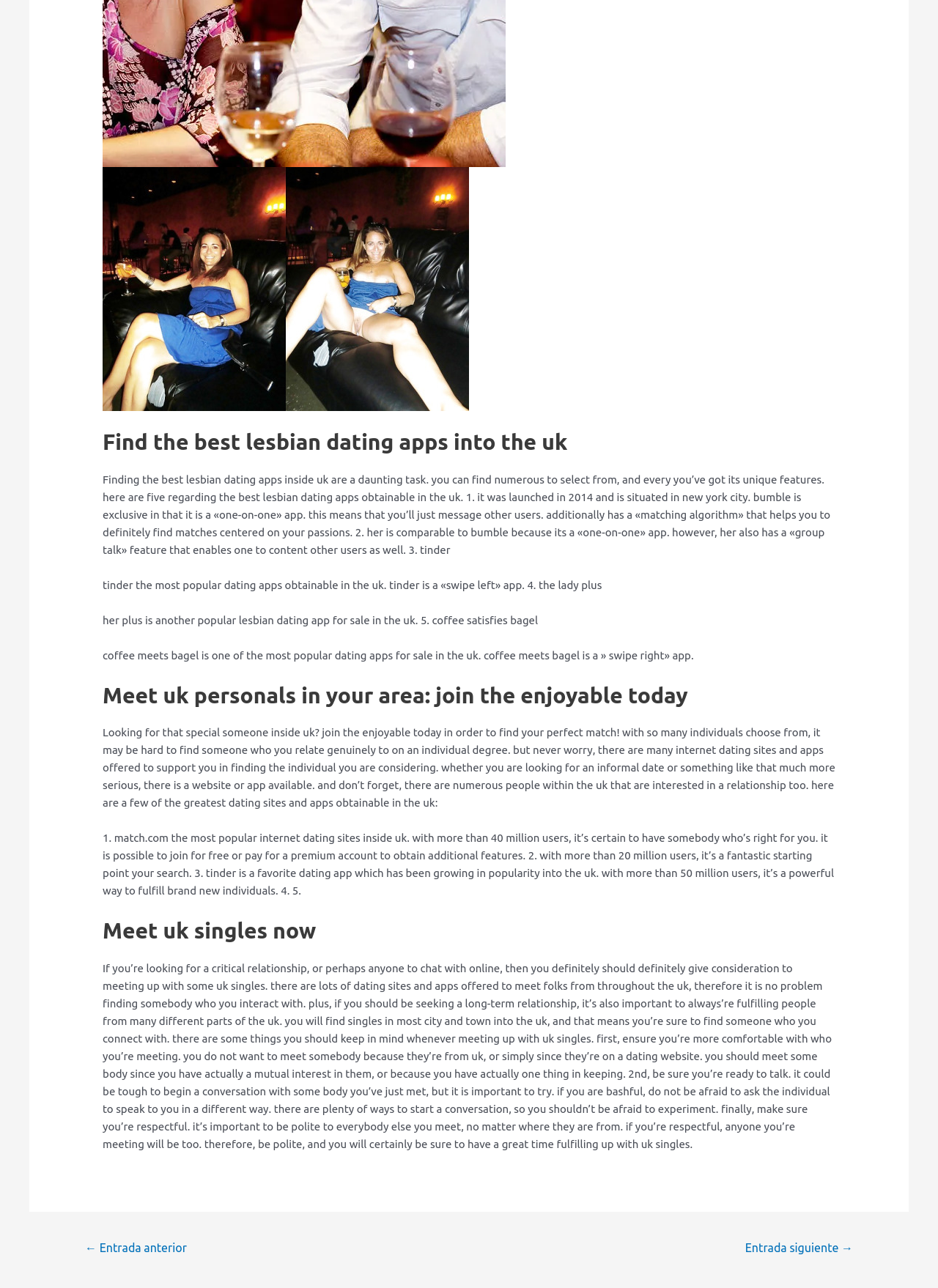What is the tone of the webpage?
Based on the visual information, provide a detailed and comprehensive answer.

The tone of the webpage appears to be informative, as it provides descriptions and features of various lesbian dating apps and dating sites. The language used is neutral and objective, suggesting that the purpose of the webpage is to educate or inform users rather than to persuade or entertain them.